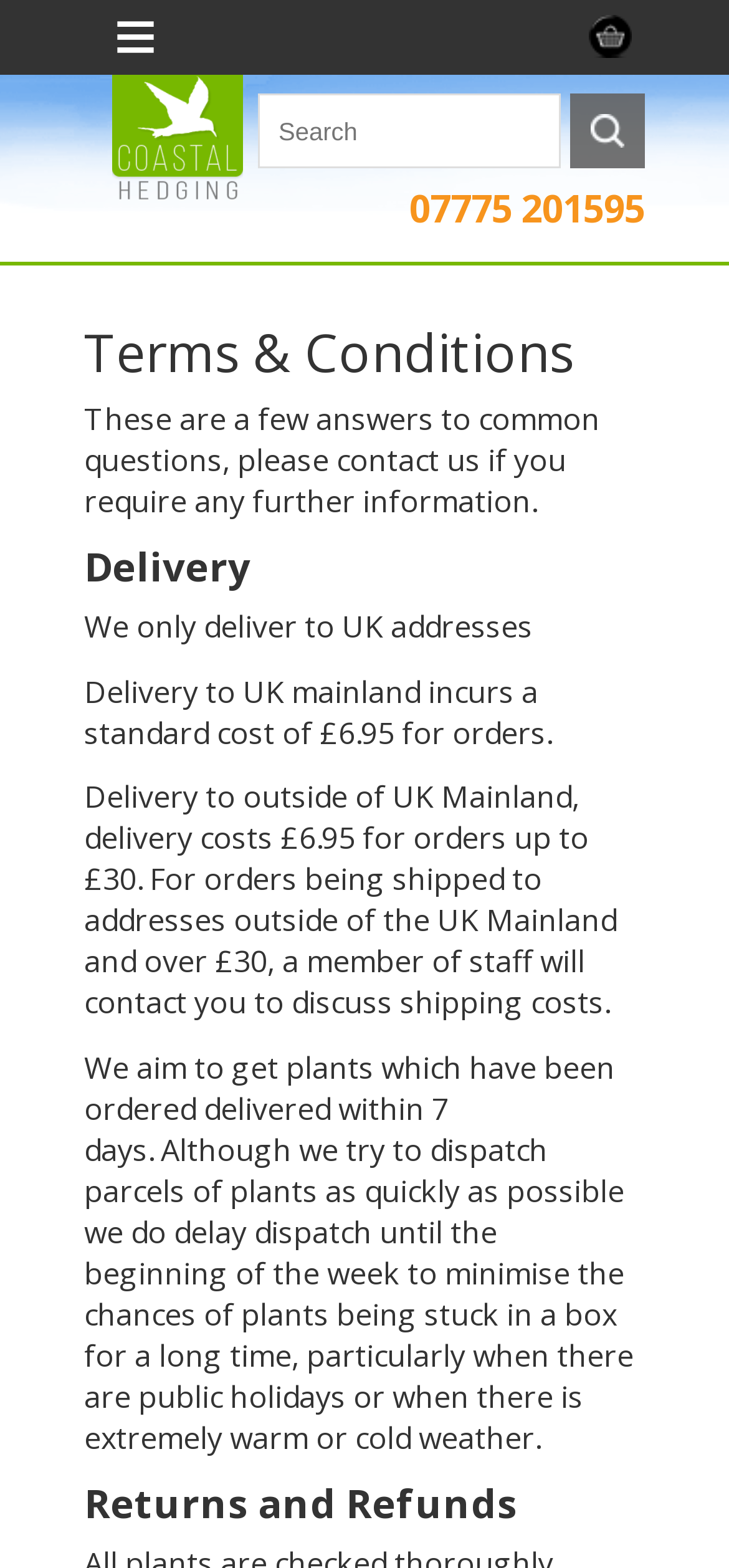Where does the website deliver to?
Refer to the image and answer the question using a single word or phrase.

UK addresses